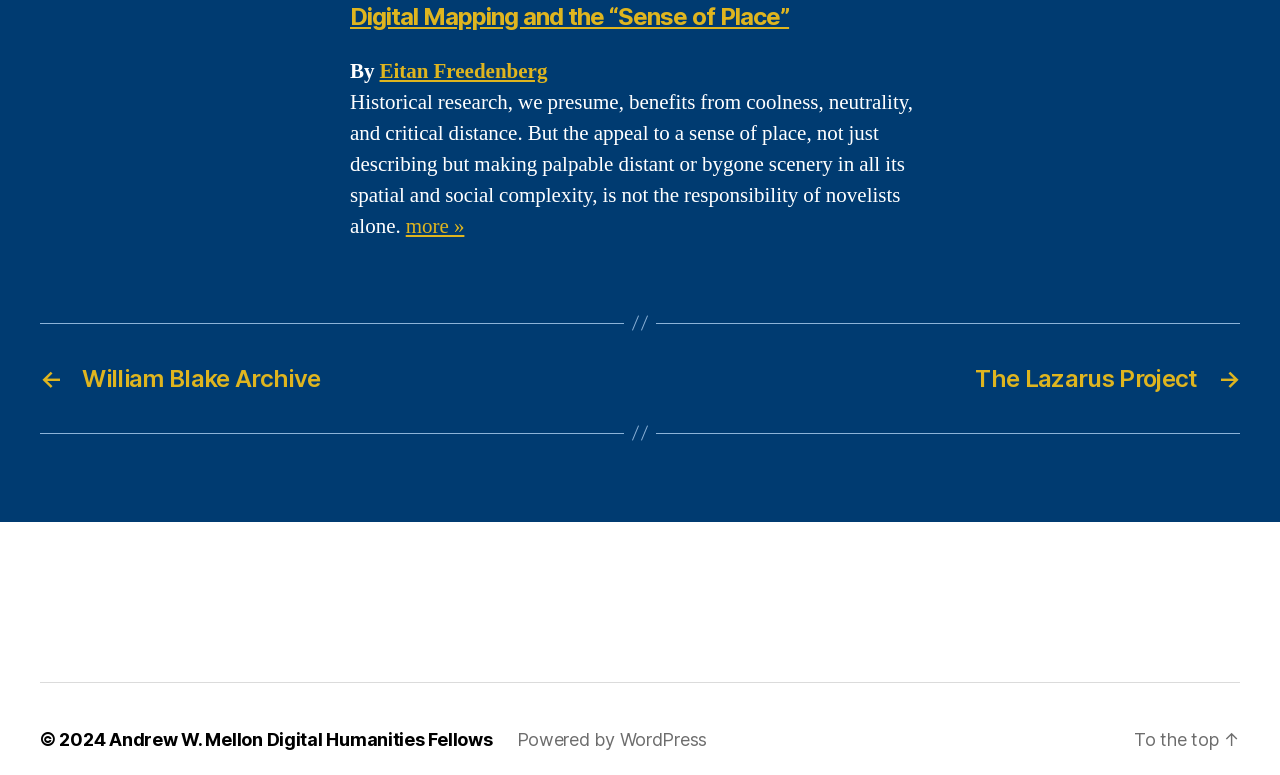Please find the bounding box coordinates of the element's region to be clicked to carry out this instruction: "Learn about the Andrew W. Mellon Digital Humanities Fellows".

[0.085, 0.966, 0.385, 0.993]